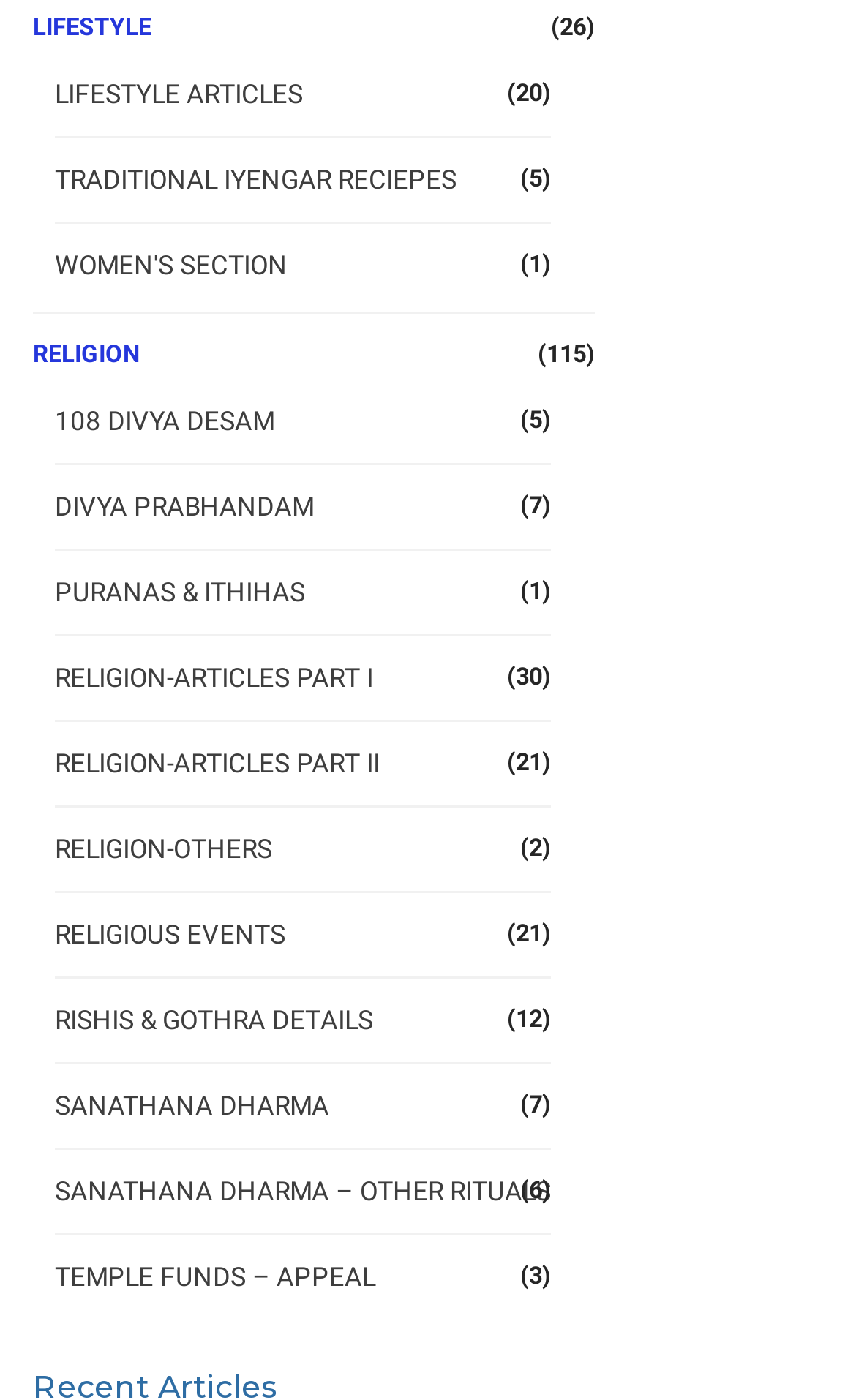Locate the bounding box coordinates of the element I should click to achieve the following instruction: "Explore RELIGION".

[0.038, 0.243, 0.164, 0.263]